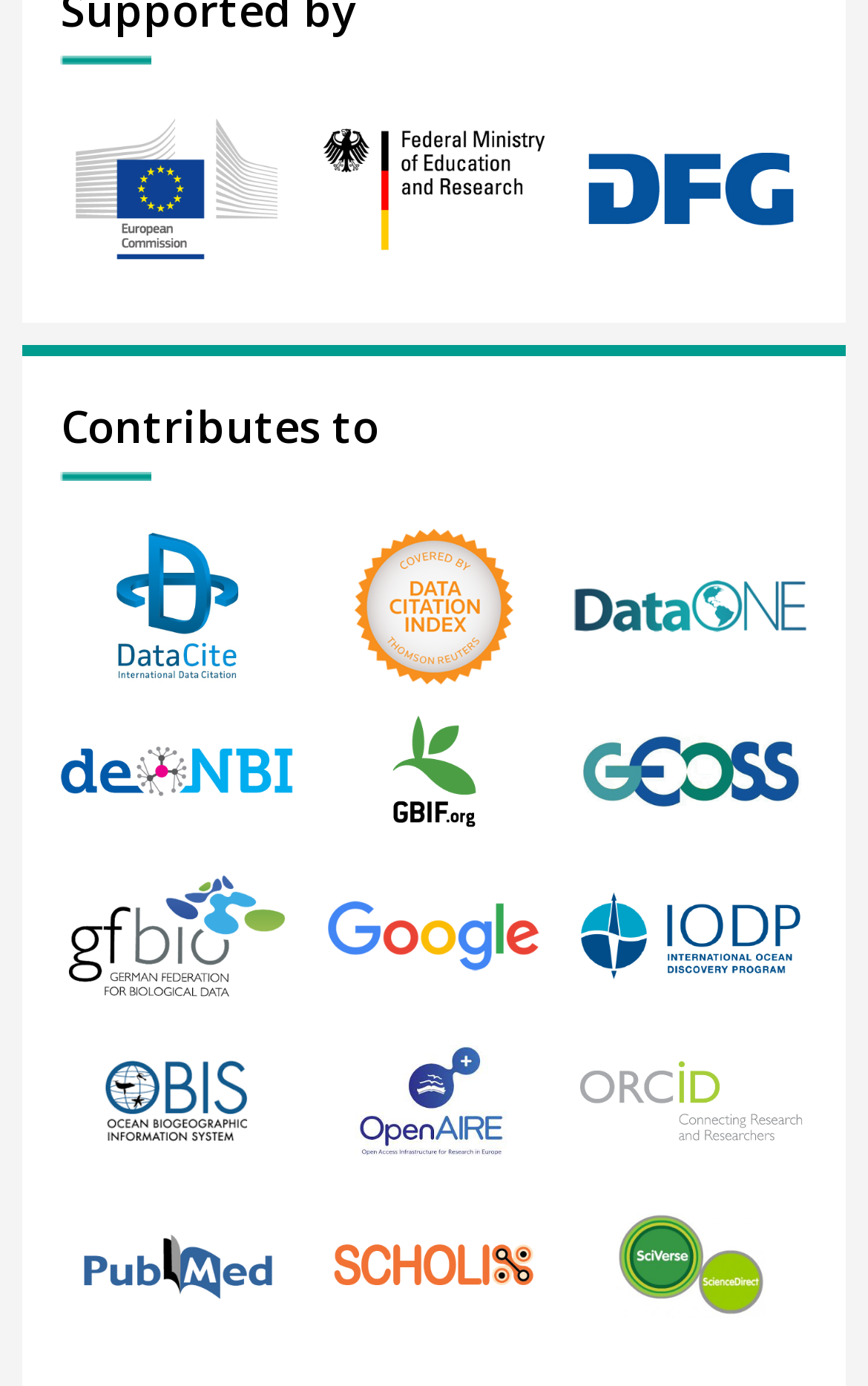Please determine the bounding box coordinates for the element that should be clicked to follow these instructions: "Visit European Commission".

[0.07, 0.077, 0.34, 0.196]